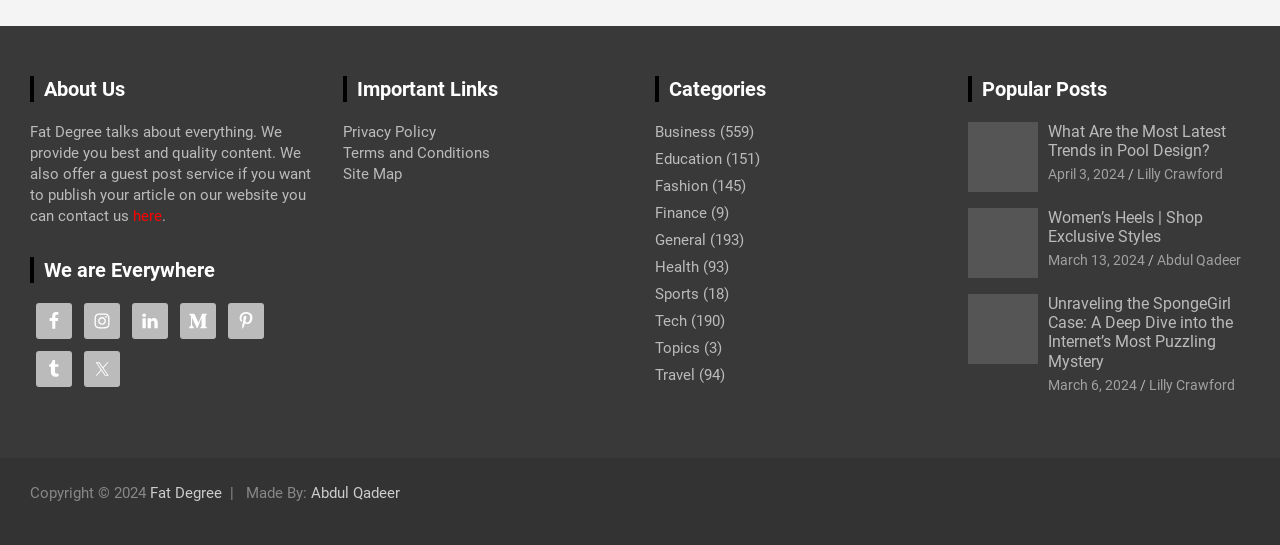Bounding box coordinates must be specified in the format (top-left x, top-left y, bottom-right x, bottom-right y). All values should be floating point numbers between 0 and 1. What are the bounding box coordinates of the UI element described as: Privacy Policy

[0.268, 0.226, 0.34, 0.259]